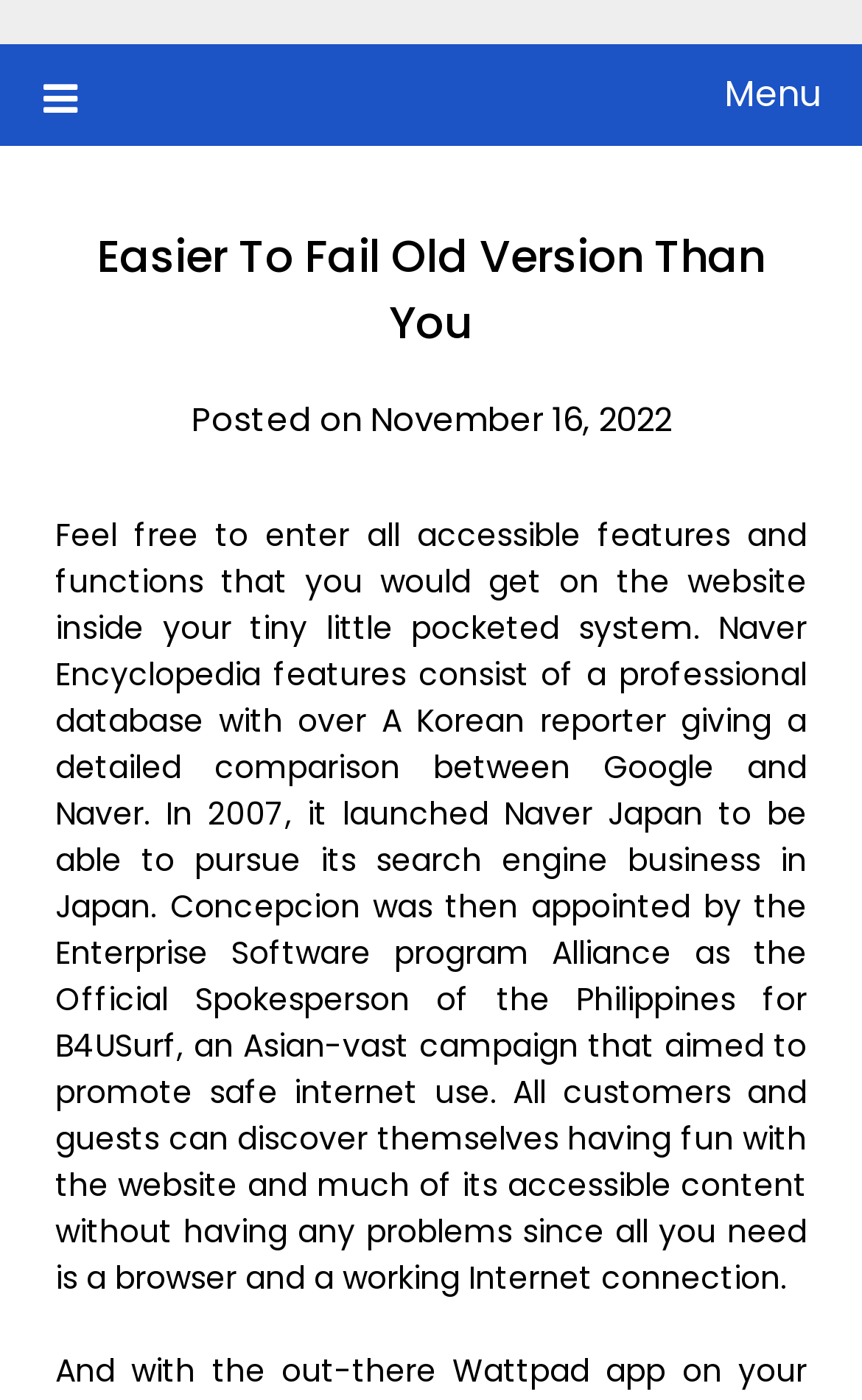Please extract the webpage's main title and generate its text content.

Easier To Fail Old Version Than You